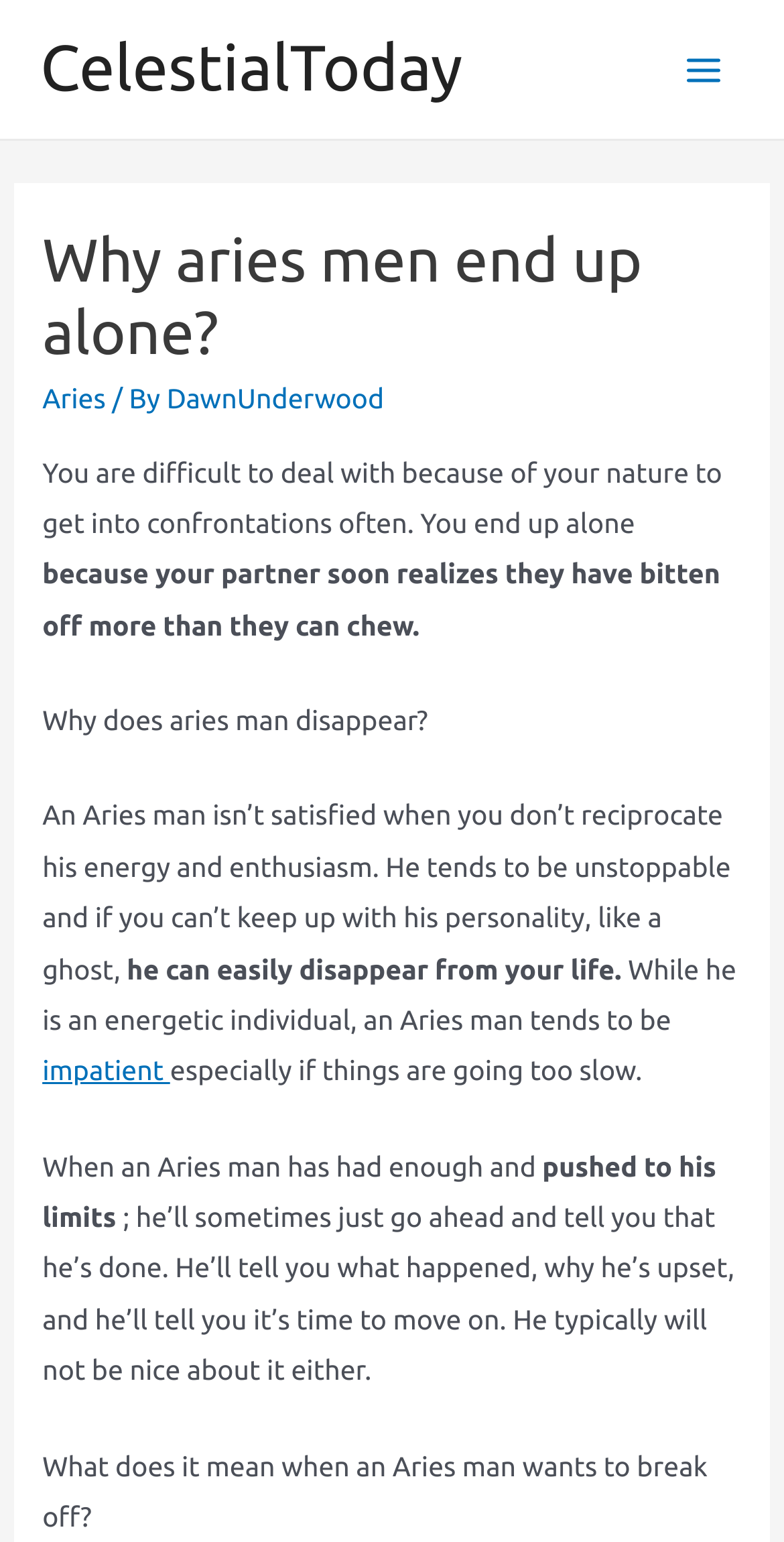Extract the top-level heading from the webpage and provide its text.

Why aries men end up alone?